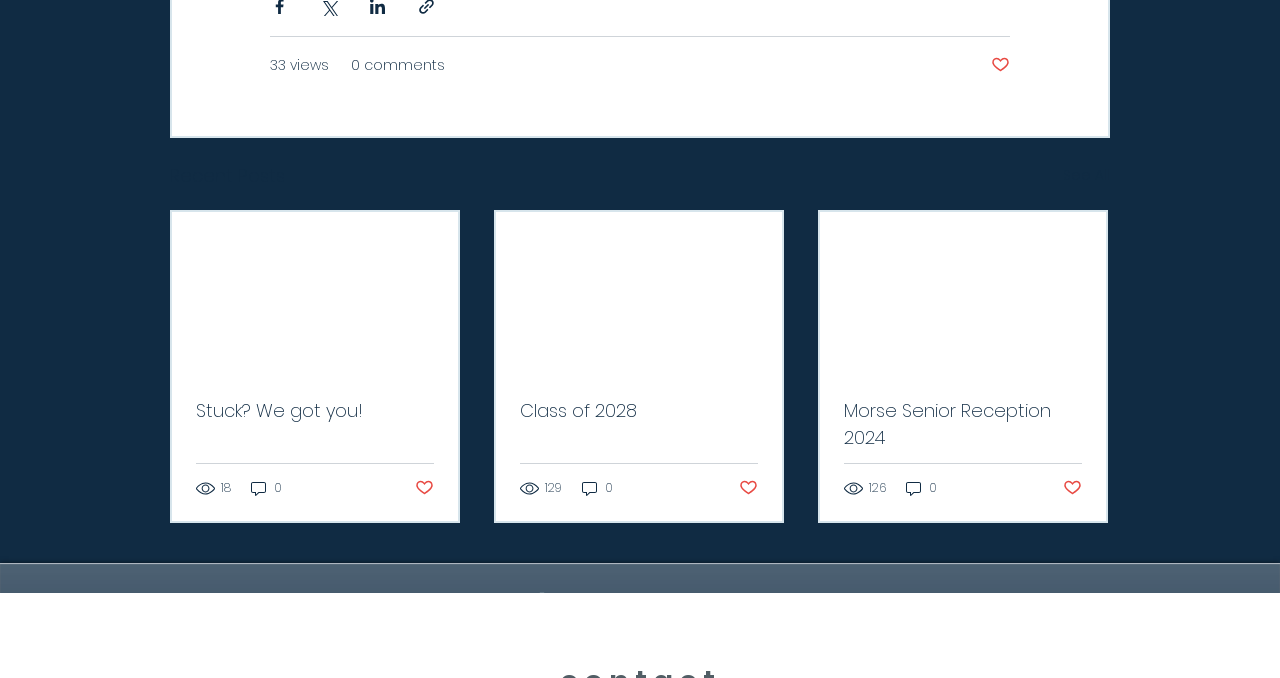Look at the image and write a detailed answer to the question: 
How many comments does the second post have?

The second post has a link with the text '0 comments', which indicates that it has no comments.